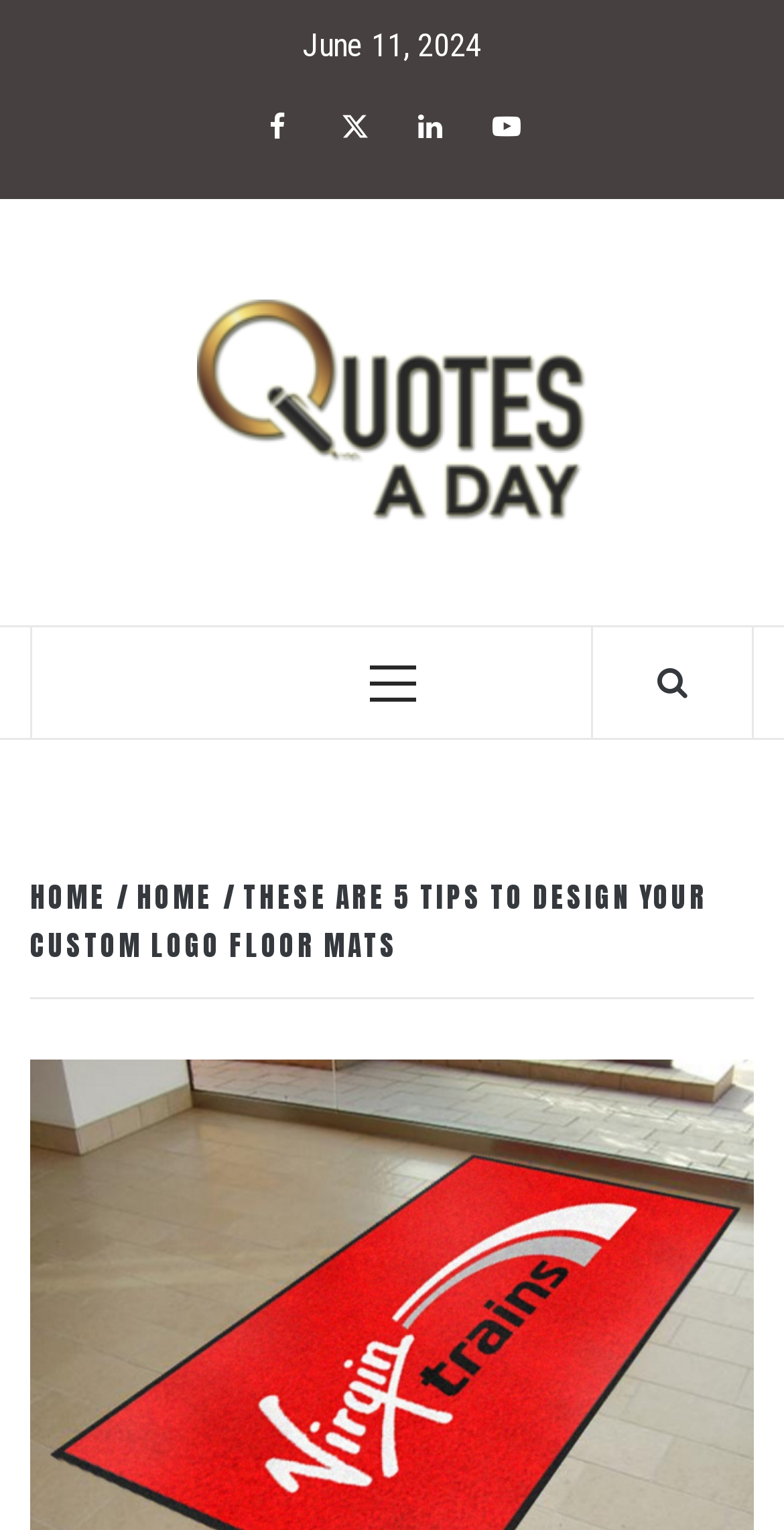Describe every aspect of the webpage comprehensively.

The webpage appears to be a blog post or article titled "These Are 5 Tips To Design Your Custom Logo Floor Mats". At the top, there is a date "June 11, 2024" displayed. Below the date, there are four social media links, namely Facebook, Twitter, LinkedIn, and YouTube, aligned horizontally. 

Further down, there is a large link that spans almost half of the page's width. Above this link, there is a header or title "NEWS & GENERAL BLOG". On the right side of the page, there is a button labeled "Primary Menu". 

Below the button, there is a navigation section labeled "Breadcrumbs" that displays the page's hierarchy. The breadcrumbs consist of three links: "HOME", a repeat of "HOME" with a slash, and the current page's title "THESE ARE 5 TIPS TO DESIGN YOUR CUSTOM LOGO FLOOR MATS".